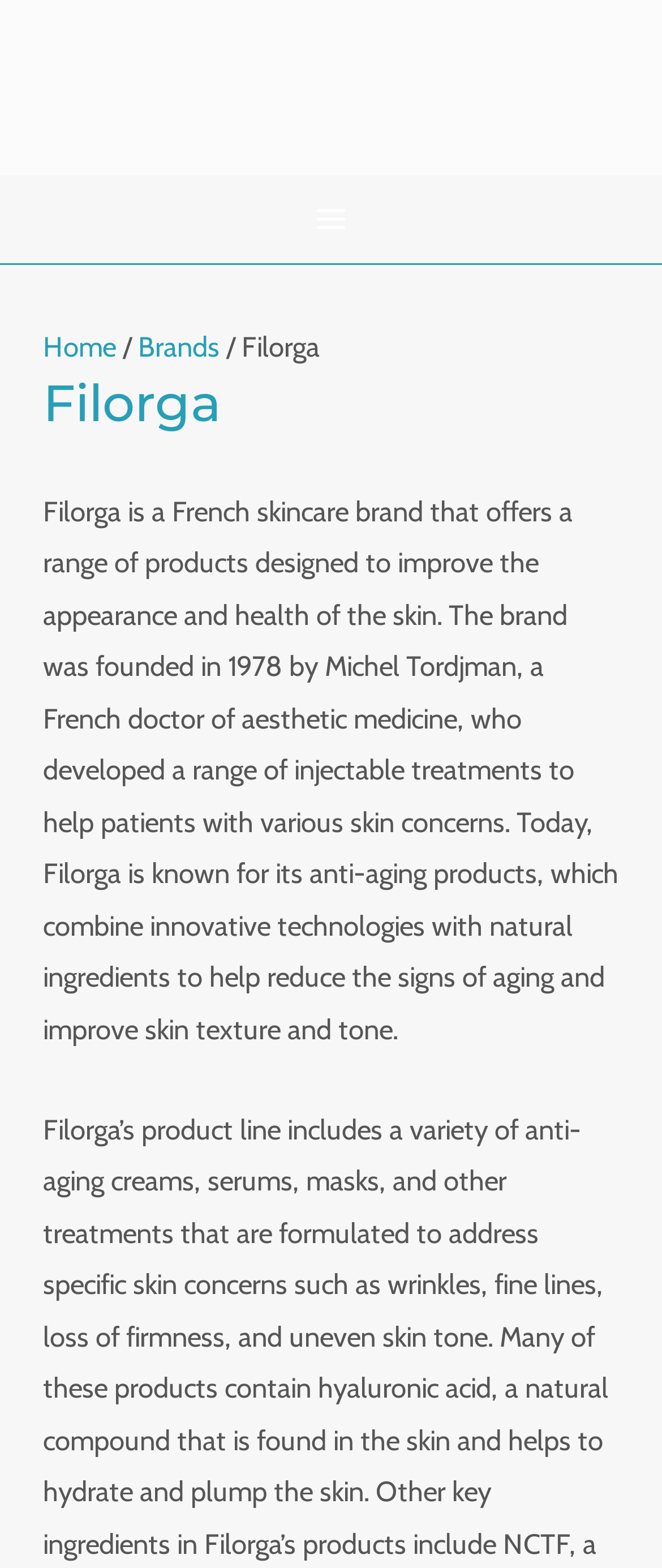What is the purpose of Filorga products?
Provide a detailed and well-explained answer to the question.

The purpose of Filorga products can be found in the paragraph of text that describes the brand, which states that 'Filorga is a French skincare brand that offers a range of products designed to improve the appearance and health of the skin'.